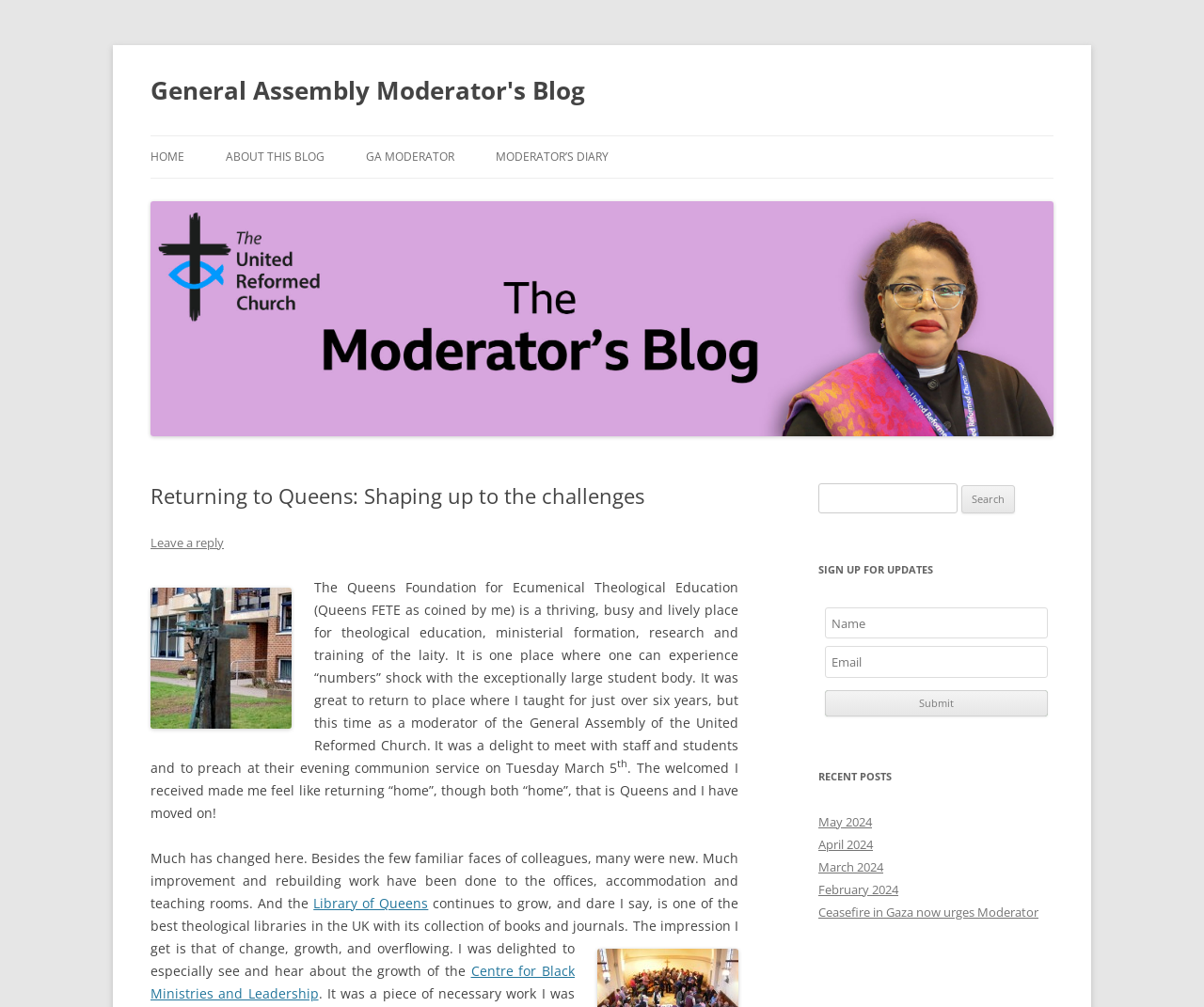Please locate the bounding box coordinates of the region I need to click to follow this instruction: "View the 'Centre for Black Ministries and Leadership' page".

[0.125, 0.955, 0.477, 0.995]